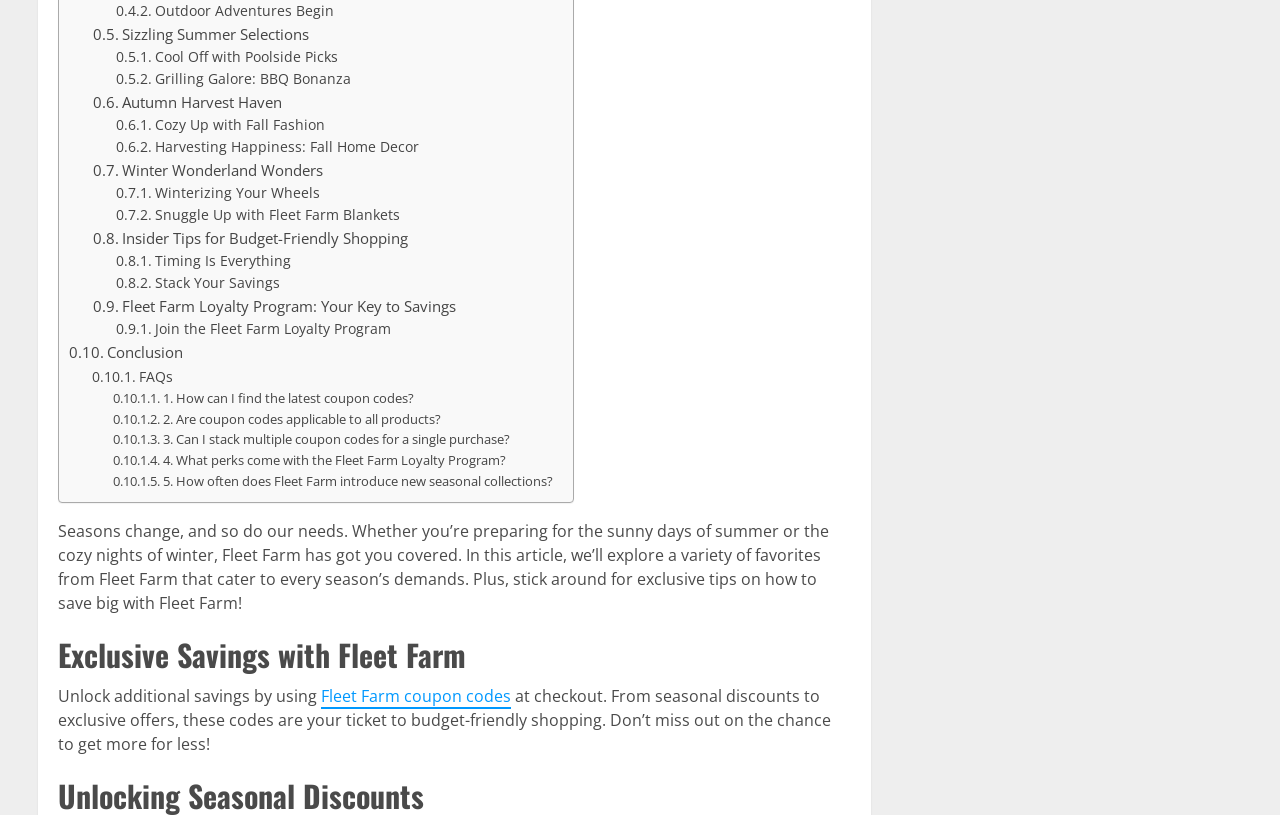Locate the bounding box coordinates of the region to be clicked to comply with the following instruction: "Get tips on how to save big with Fleet Farm". The coordinates must be four float numbers between 0 and 1, in the form [left, top, right, bottom].

[0.045, 0.84, 0.649, 0.926]